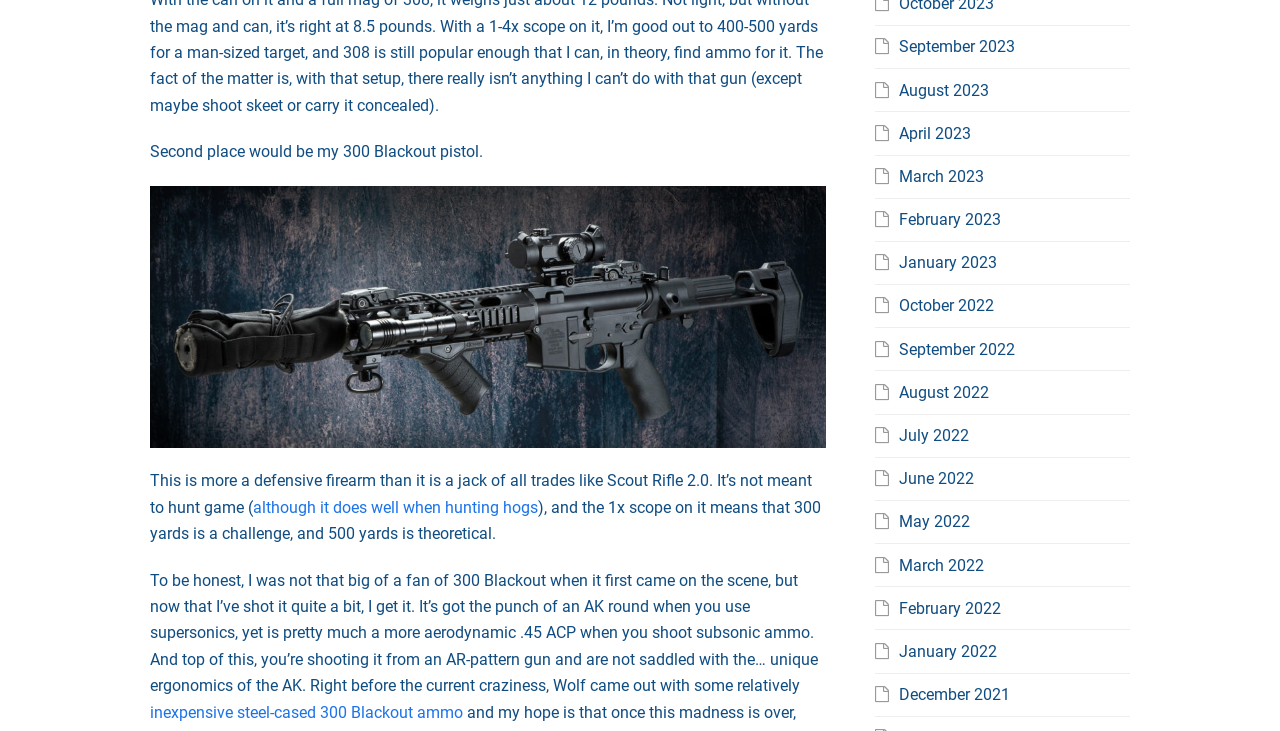Using the given element description, provide the bounding box coordinates (top-left x, top-left y, bottom-right x, bottom-right y) for the corresponding UI element in the screenshot: February 2022

[0.684, 0.819, 0.782, 0.845]